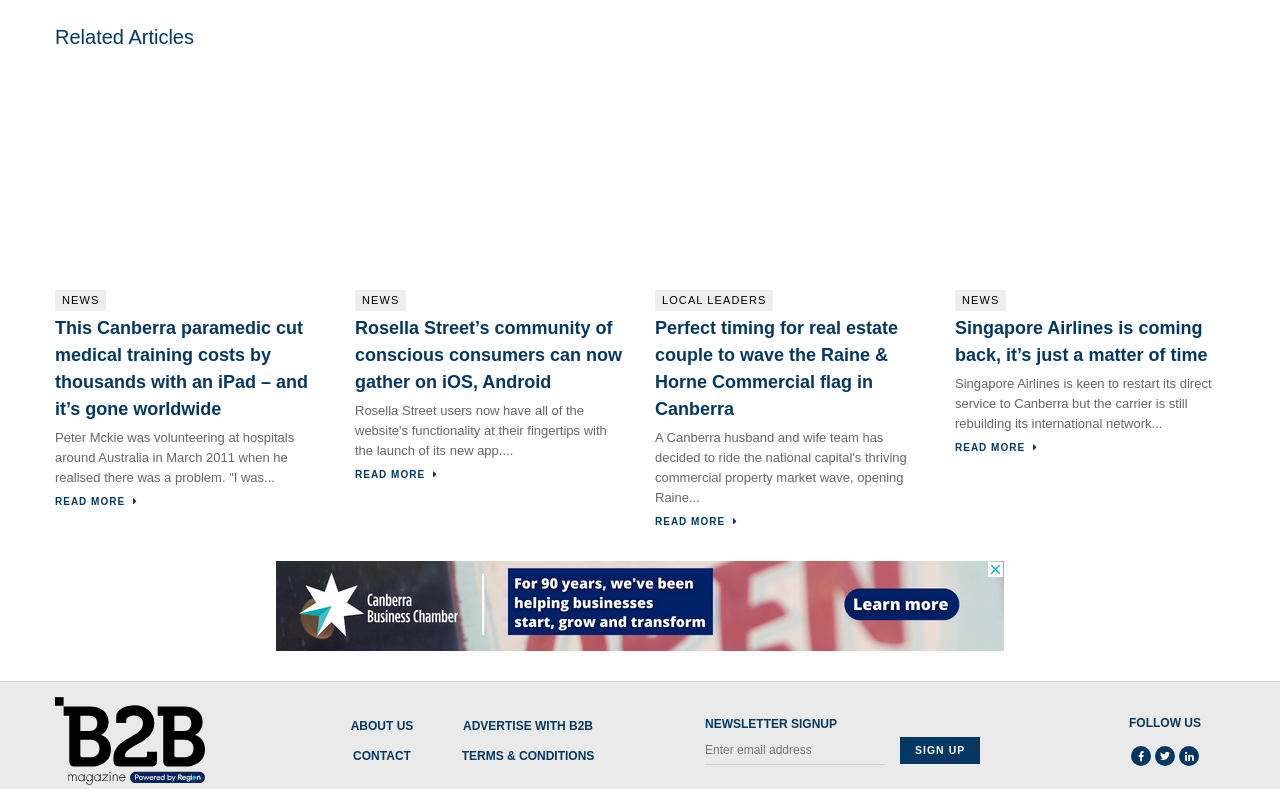How can users follow the webpage on social media?
From the screenshot, provide a brief answer in one word or phrase.

Through Facebook, Twitter, and LinkedIn